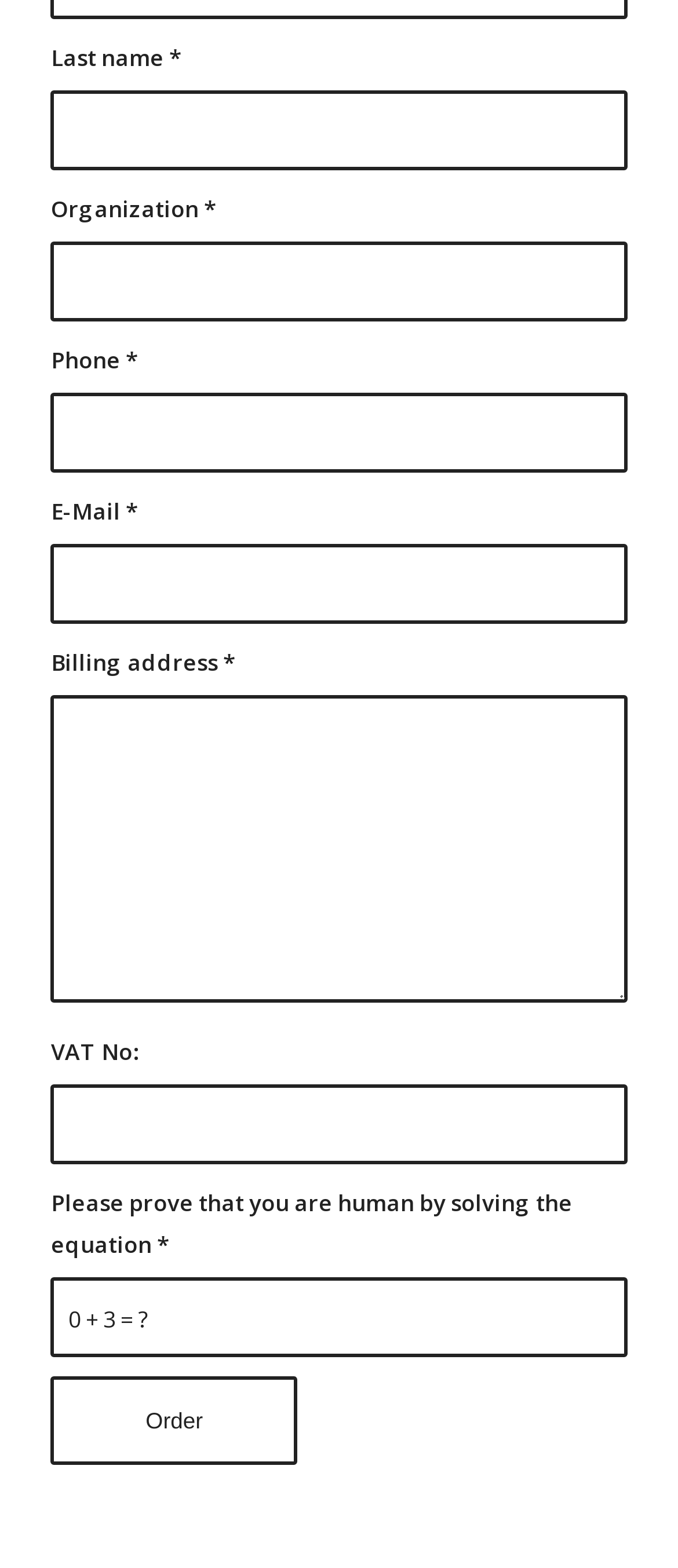Identify the bounding box coordinates of the region that should be clicked to execute the following instruction: "Solve the equation".

[0.075, 0.814, 0.925, 0.865]